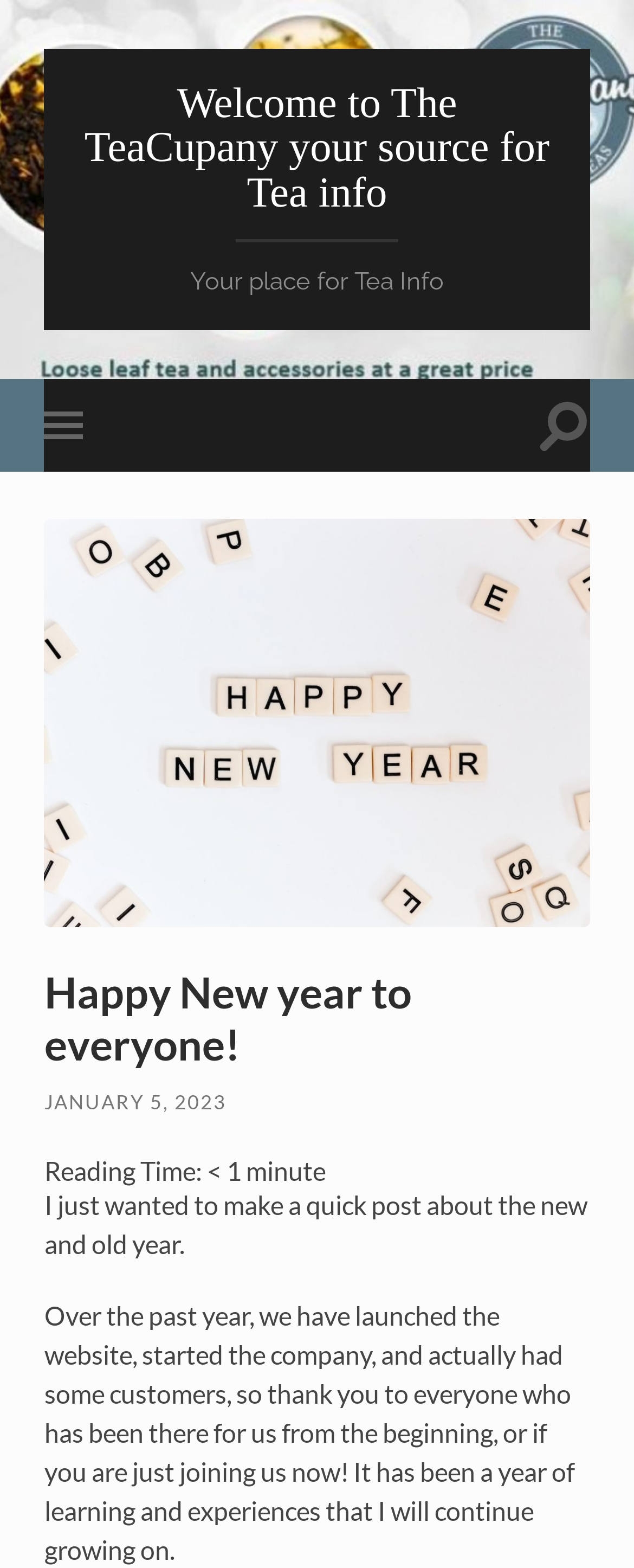Identify the bounding box for the described UI element: "January 5, 2023".

[0.07, 0.695, 0.357, 0.711]